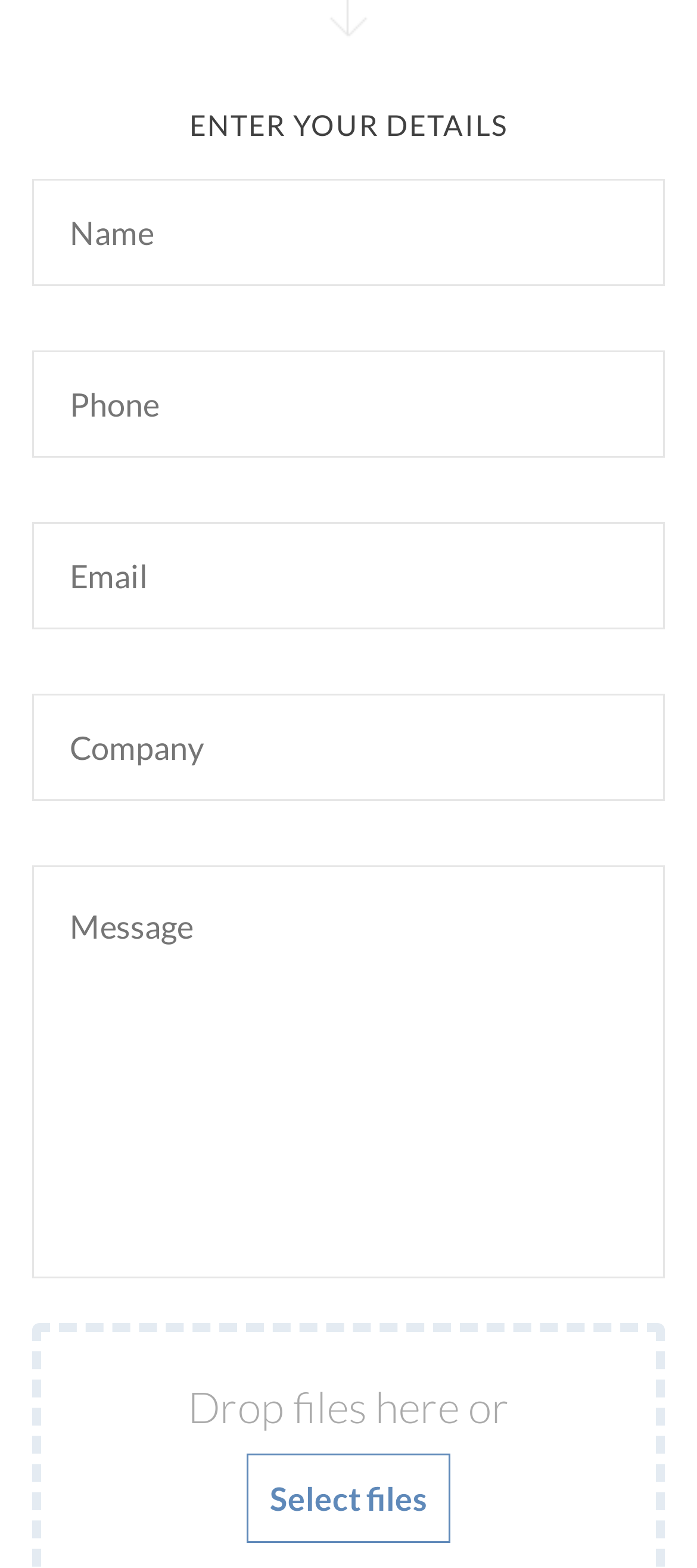Answer the question below with a single word or a brief phrase: 
What is the purpose of the button 'Select files'?

To upload files